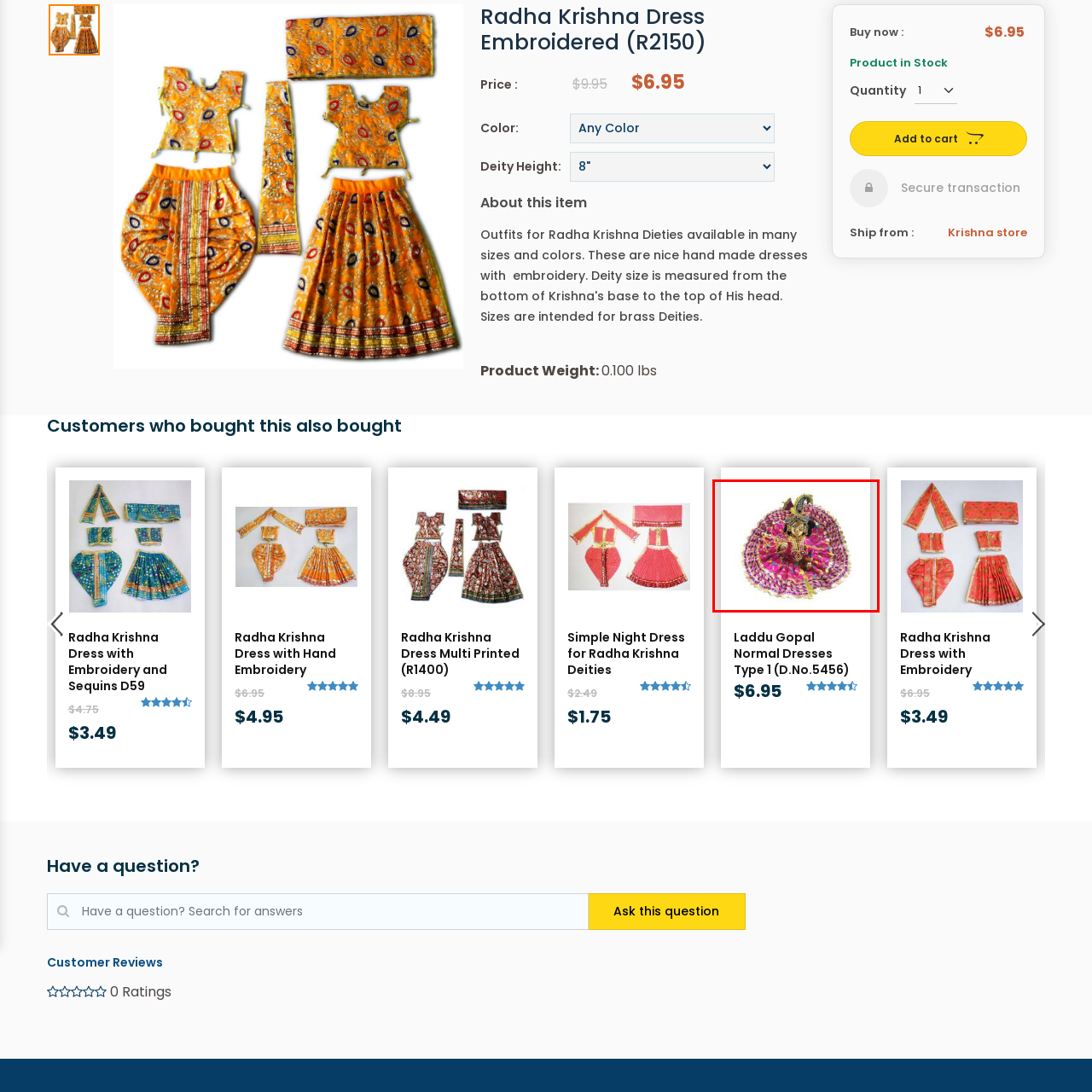What is the purpose of the dress's design?
Check the image enclosed by the red bounding box and reply to the question using a single word or phrase.

To bring a festive touch